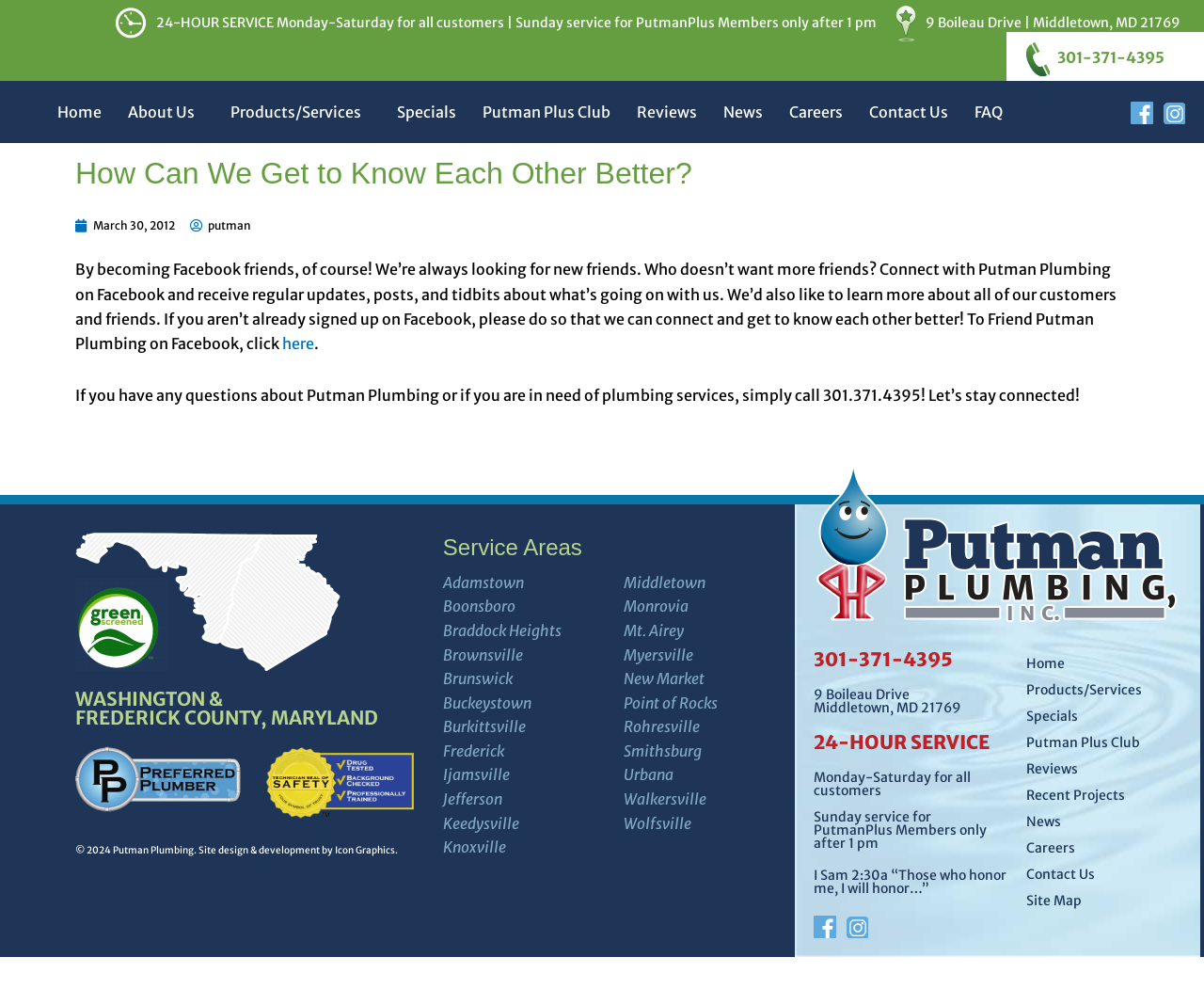What is the phone number of Putman Plumbing?
Identify the answer in the screenshot and reply with a single word or phrase.

301-371-4395